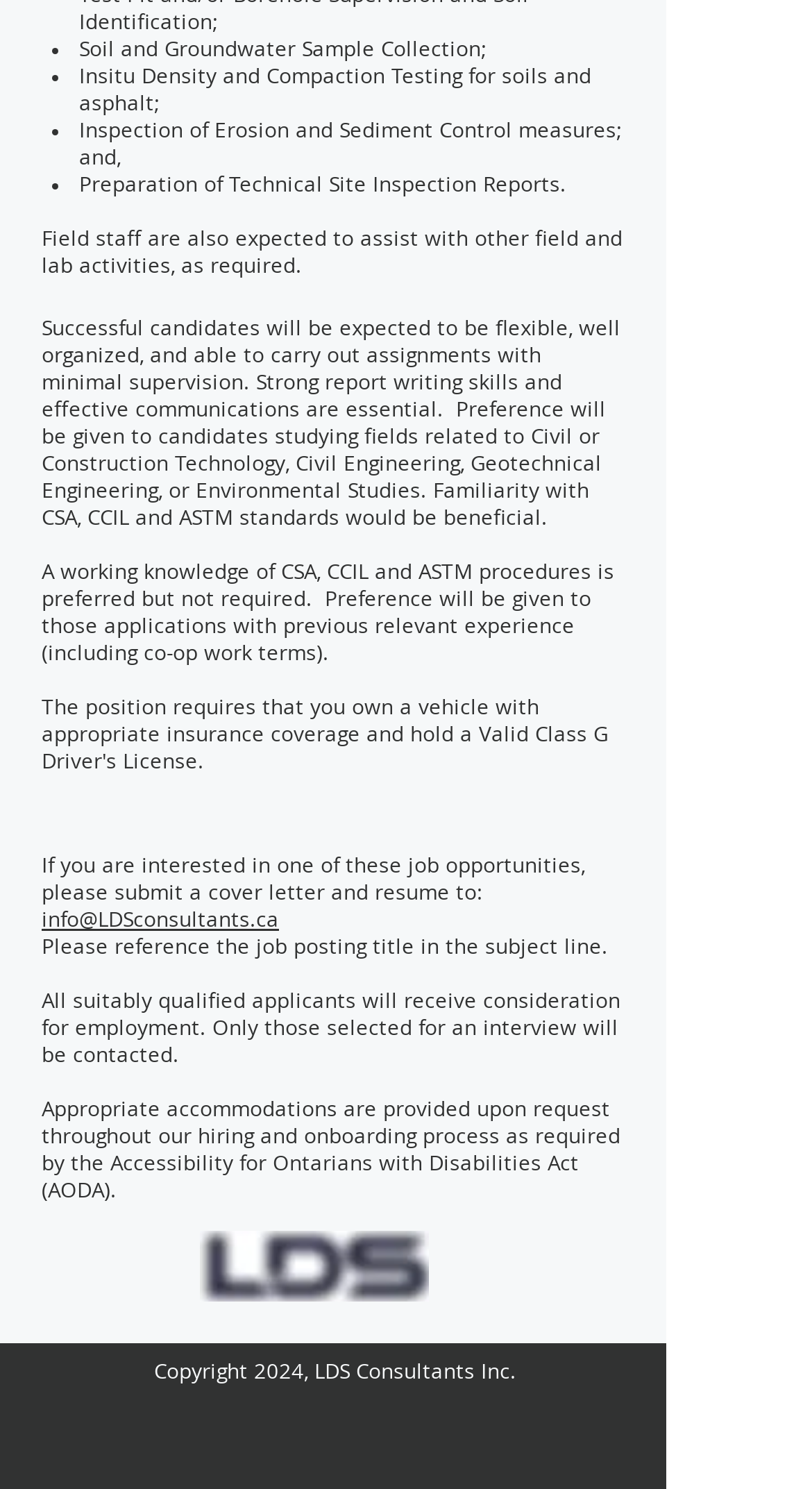How should applicants submit their resumes?
Using the image as a reference, deliver a detailed and thorough answer to the question.

The webpage instructs interested candidates to submit a cover letter and resume to the email address info@LDSconsultants.ca, with the job posting title referenced in the subject line.